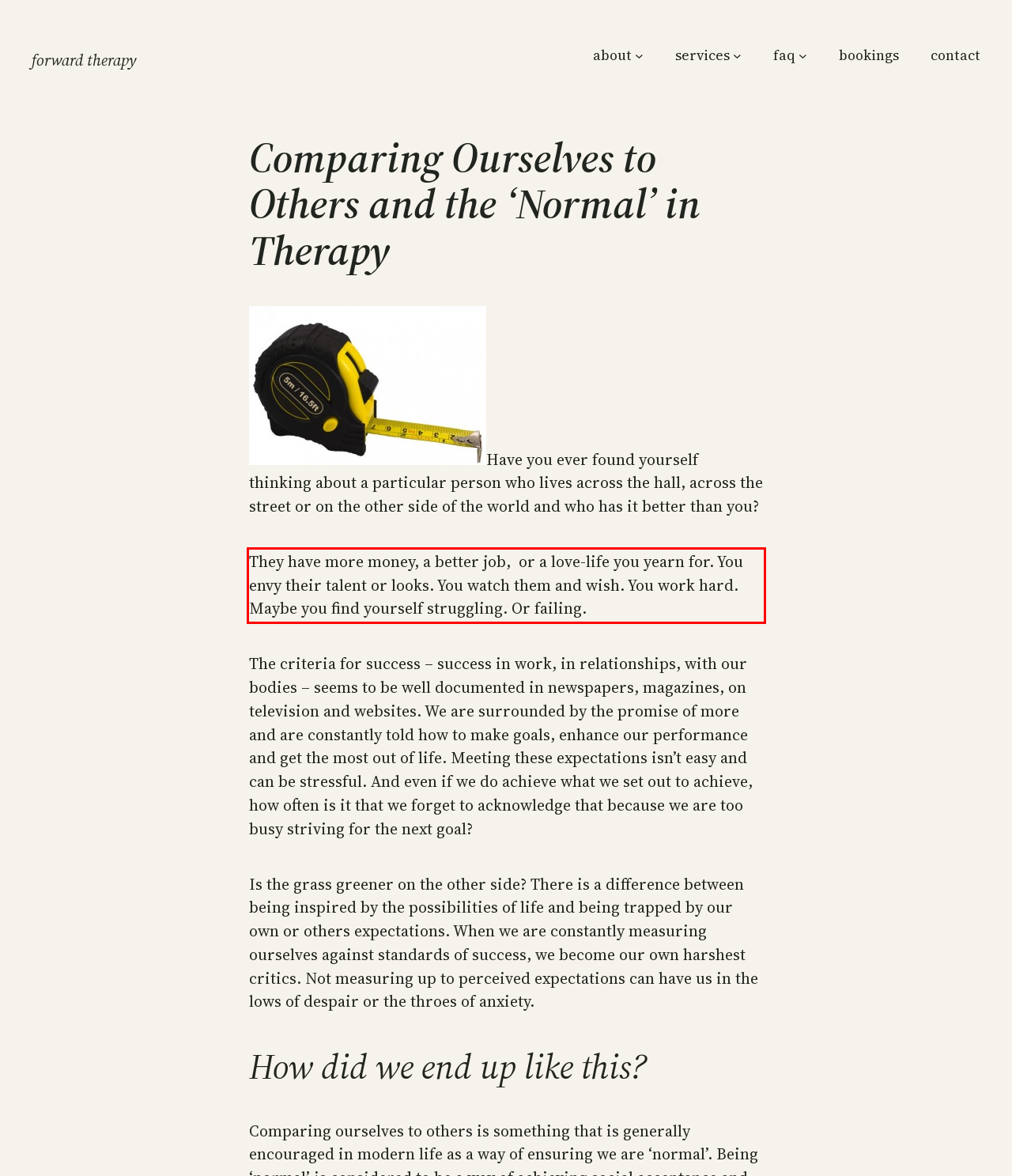View the screenshot of the webpage and identify the UI element surrounded by a red bounding box. Extract the text contained within this red bounding box.

They have more money, a better job, or a love-life you yearn for. You envy their talent or looks. You watch them and wish. You work hard. Maybe you find yourself struggling. Or failing.